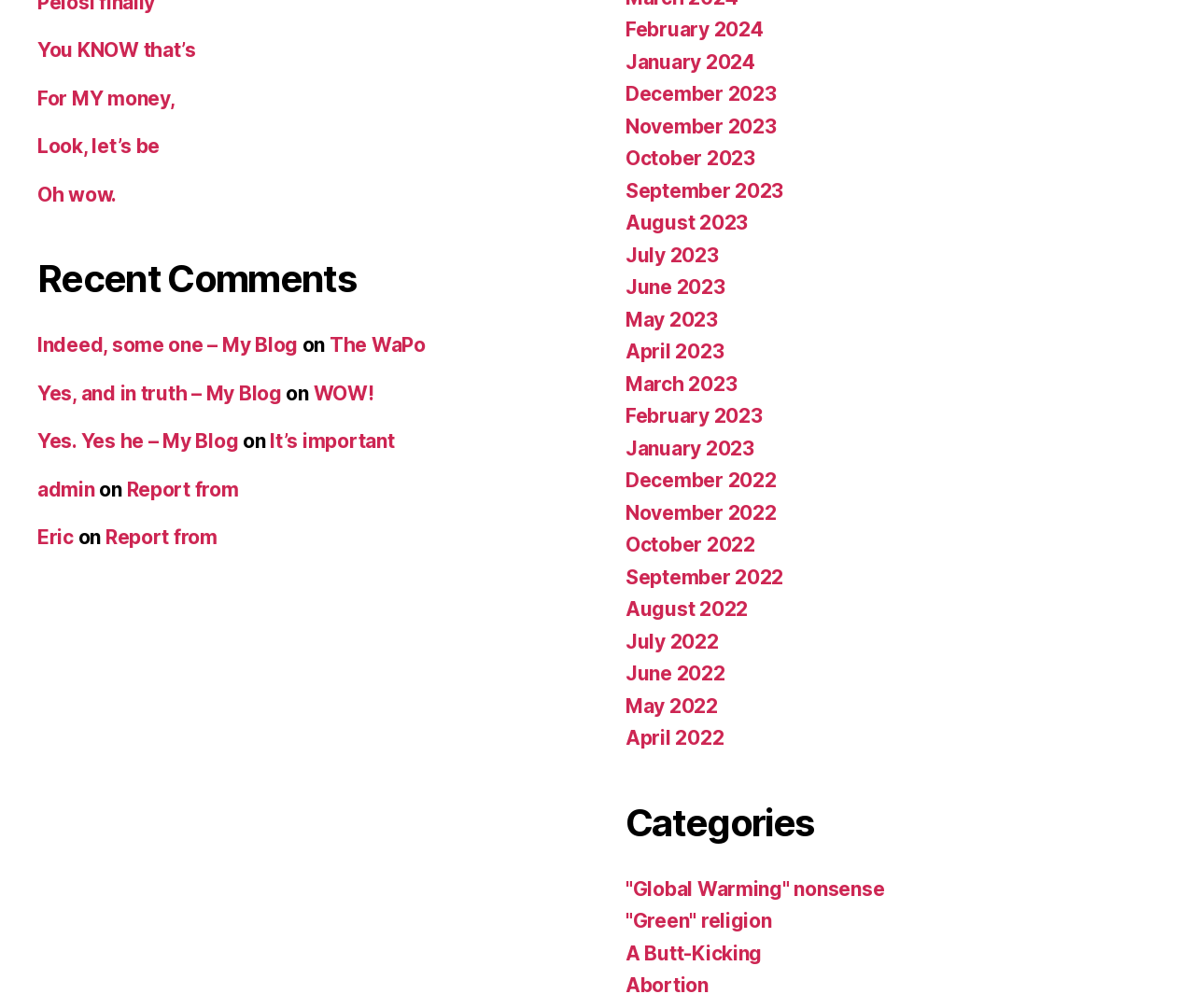Please locate the bounding box coordinates of the element that needs to be clicked to achieve the following instruction: "Read the post 'Indeed, some one – My Blog'". The coordinates should be four float numbers between 0 and 1, i.e., [left, top, right, bottom].

[0.031, 0.331, 0.249, 0.354]